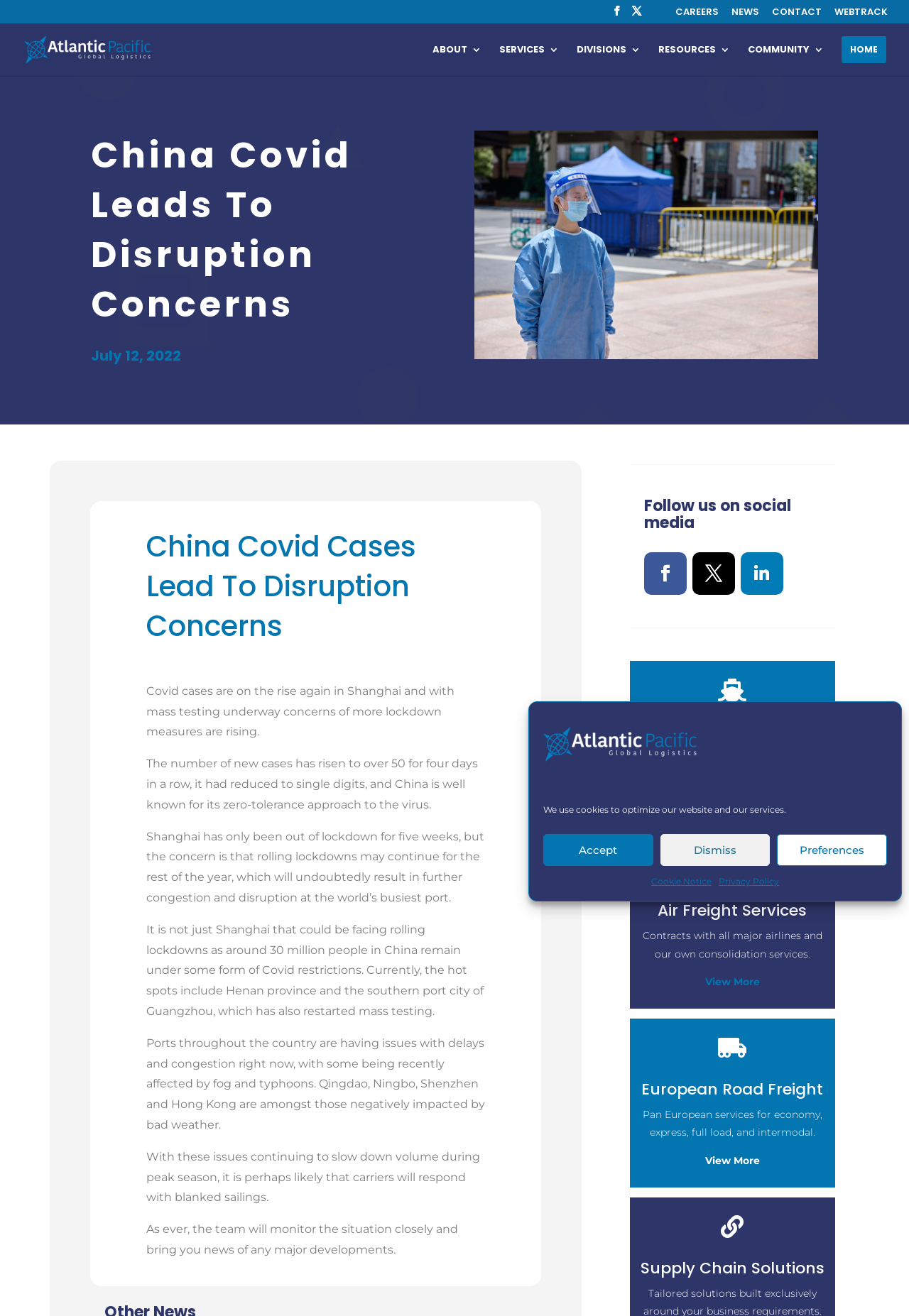With reference to the screenshot, provide a detailed response to the question below:
What is the impact of rolling lockdowns on ports?

The webpage states that rolling lockdowns may continue for the rest of the year, which will undoubtedly result in further congestion and disruption at the world’s busiest port, and currently, ports throughout the country are having issues with delays and congestion.